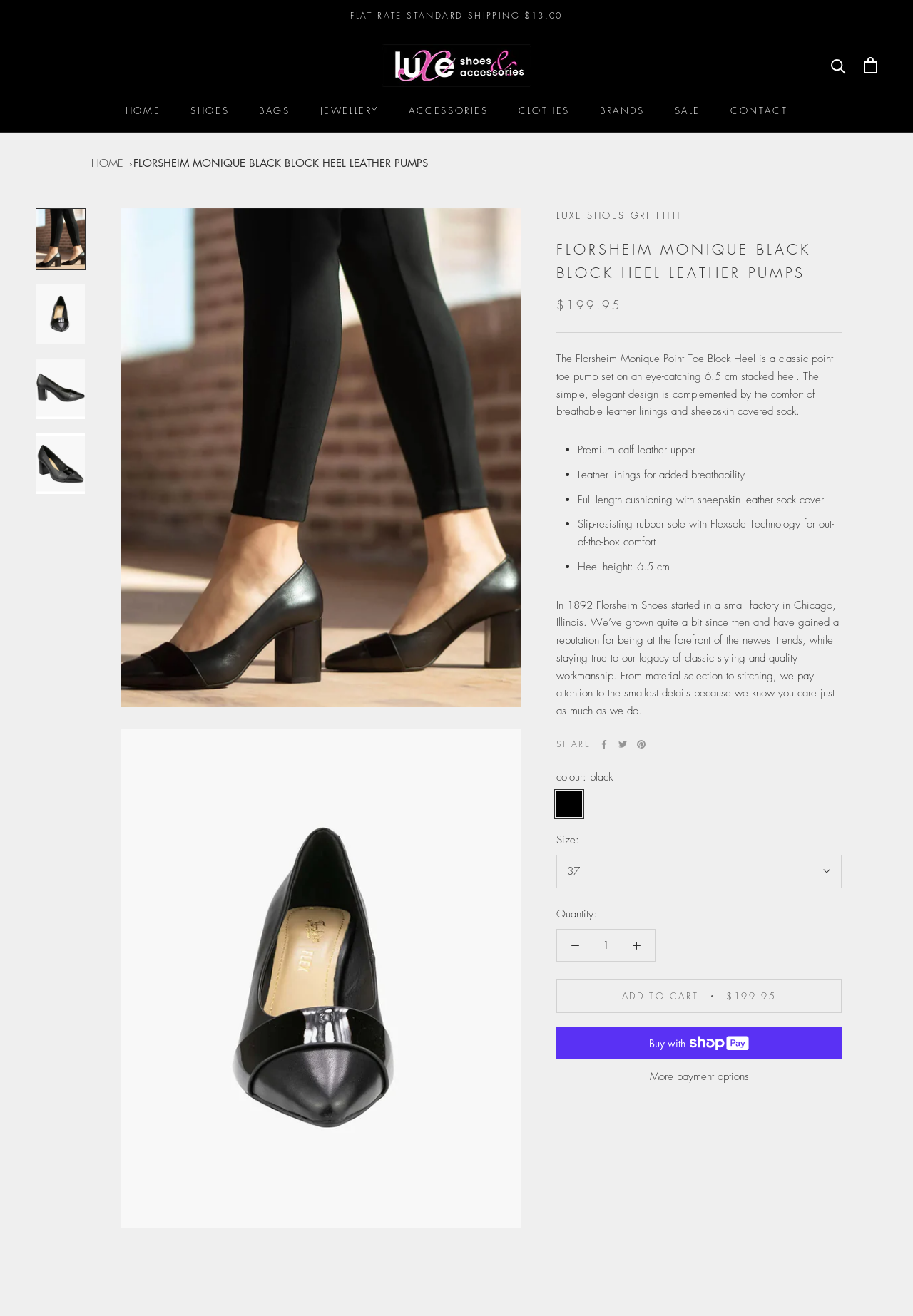What is the material of the shoe upper?
Using the image provided, answer with just one word or phrase.

Premium calf leather